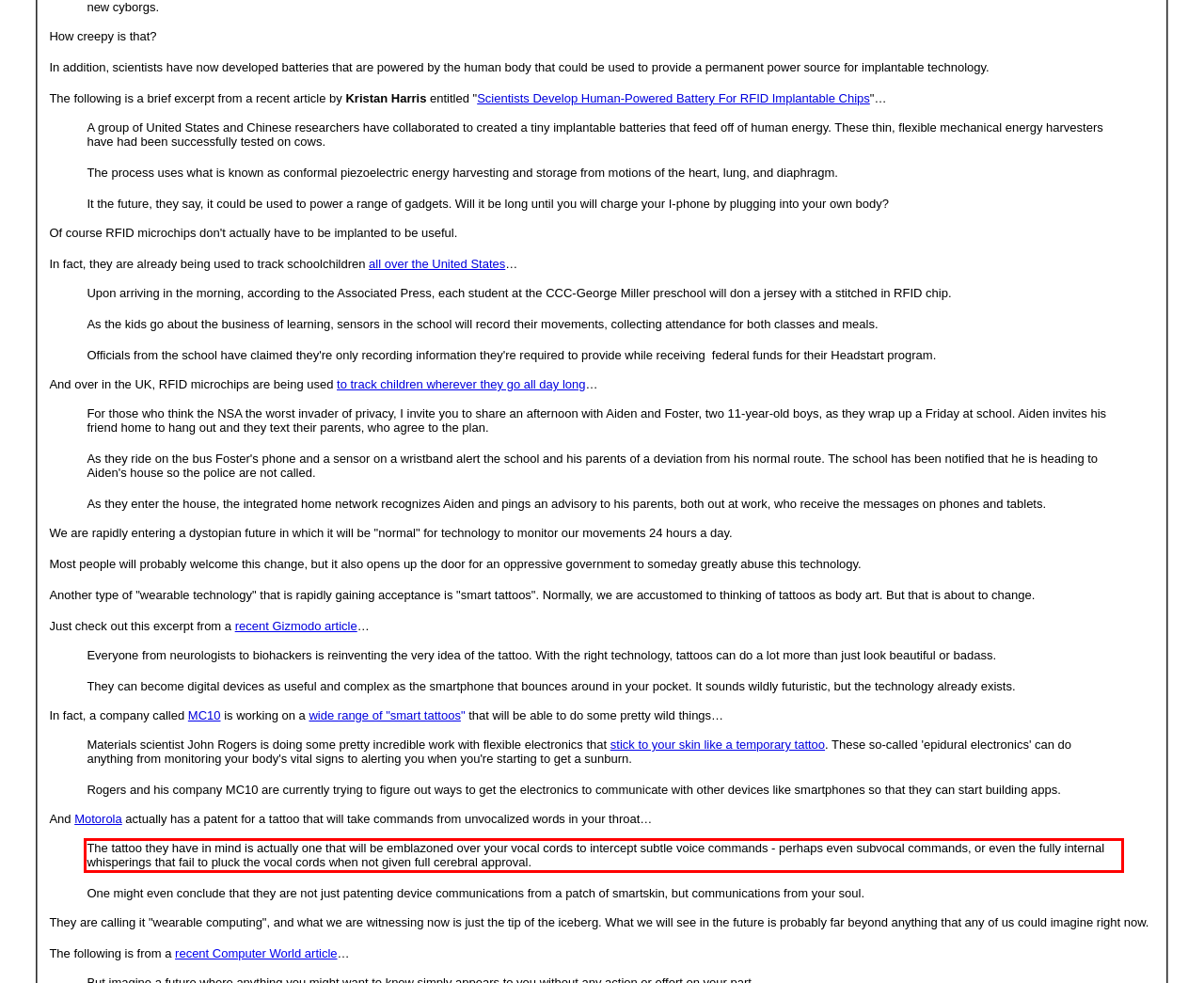You have a screenshot of a webpage where a UI element is enclosed in a red rectangle. Perform OCR to capture the text inside this red rectangle.

The tattoo they have in mind is actually one that will be emblazoned over your vocal cords to intercept subtle voice commands - perhaps even subvocal commands, or even the fully internal whisperings that fail to pluck the vocal cords when not given full cerebral approval.